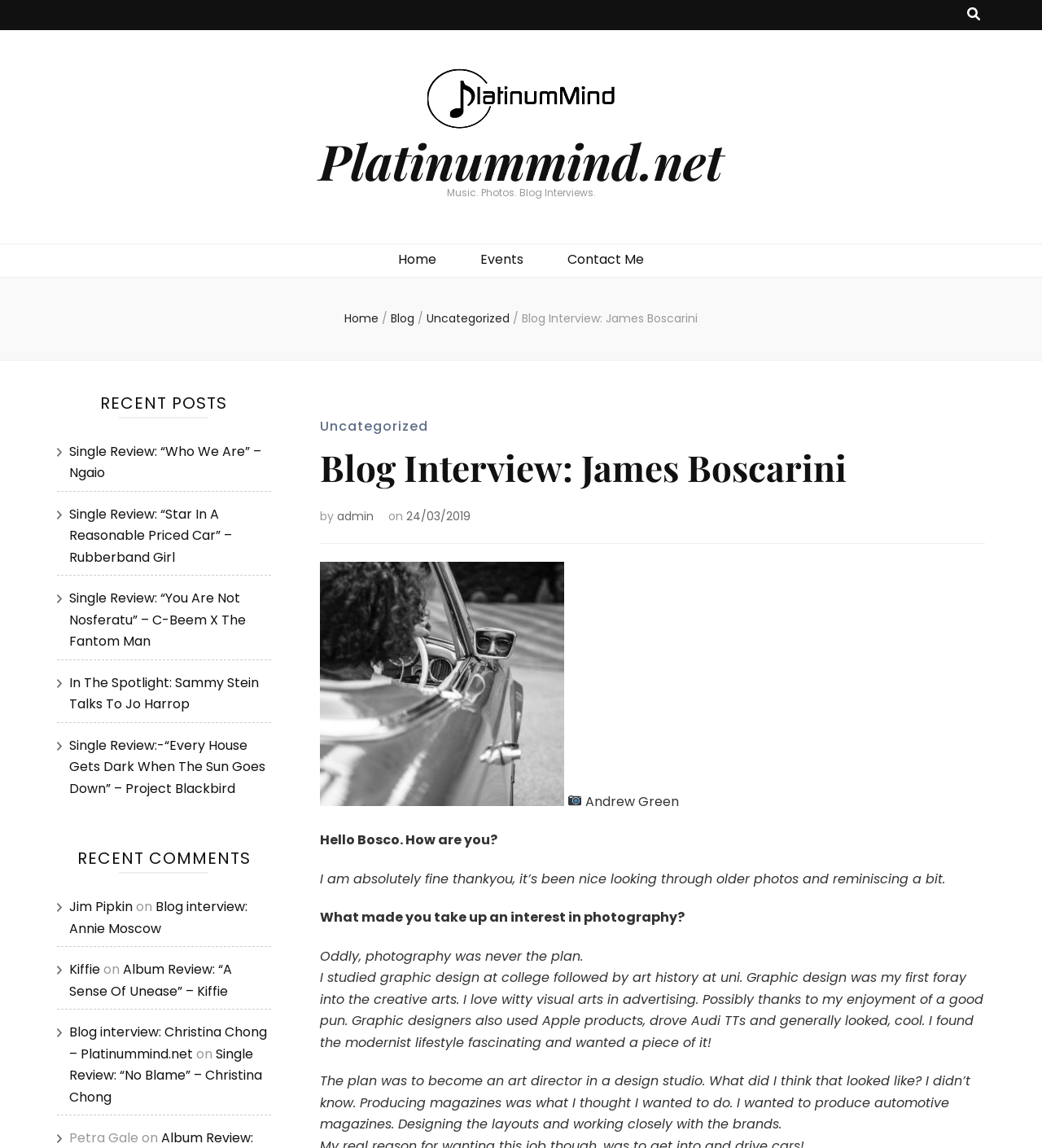Provide a brief response to the question using a single word or phrase: 
What is the category of the blog post?

Uncategorized